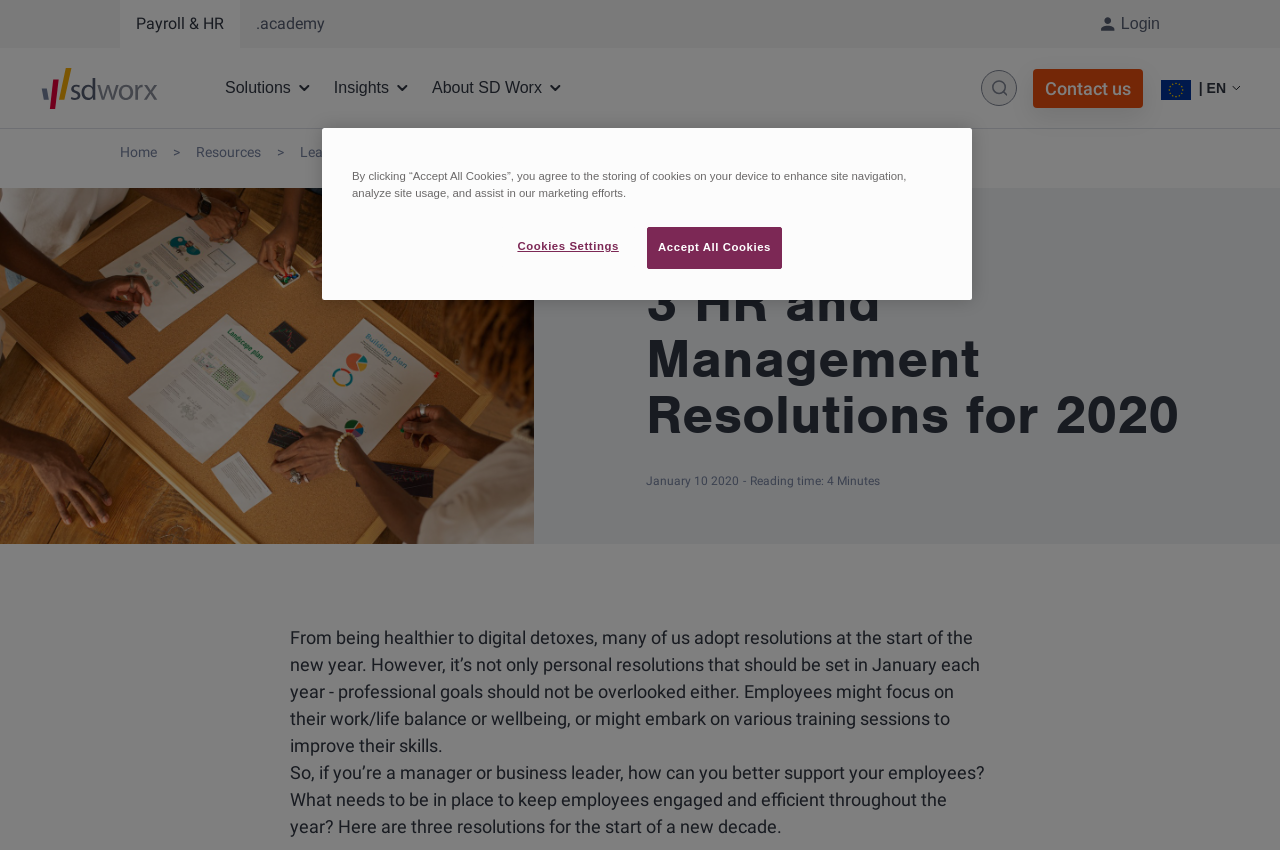Please specify the bounding box coordinates of the region to click in order to perform the following instruction: "Click on the Payroll & HR link".

[0.094, 0.002, 0.188, 0.054]